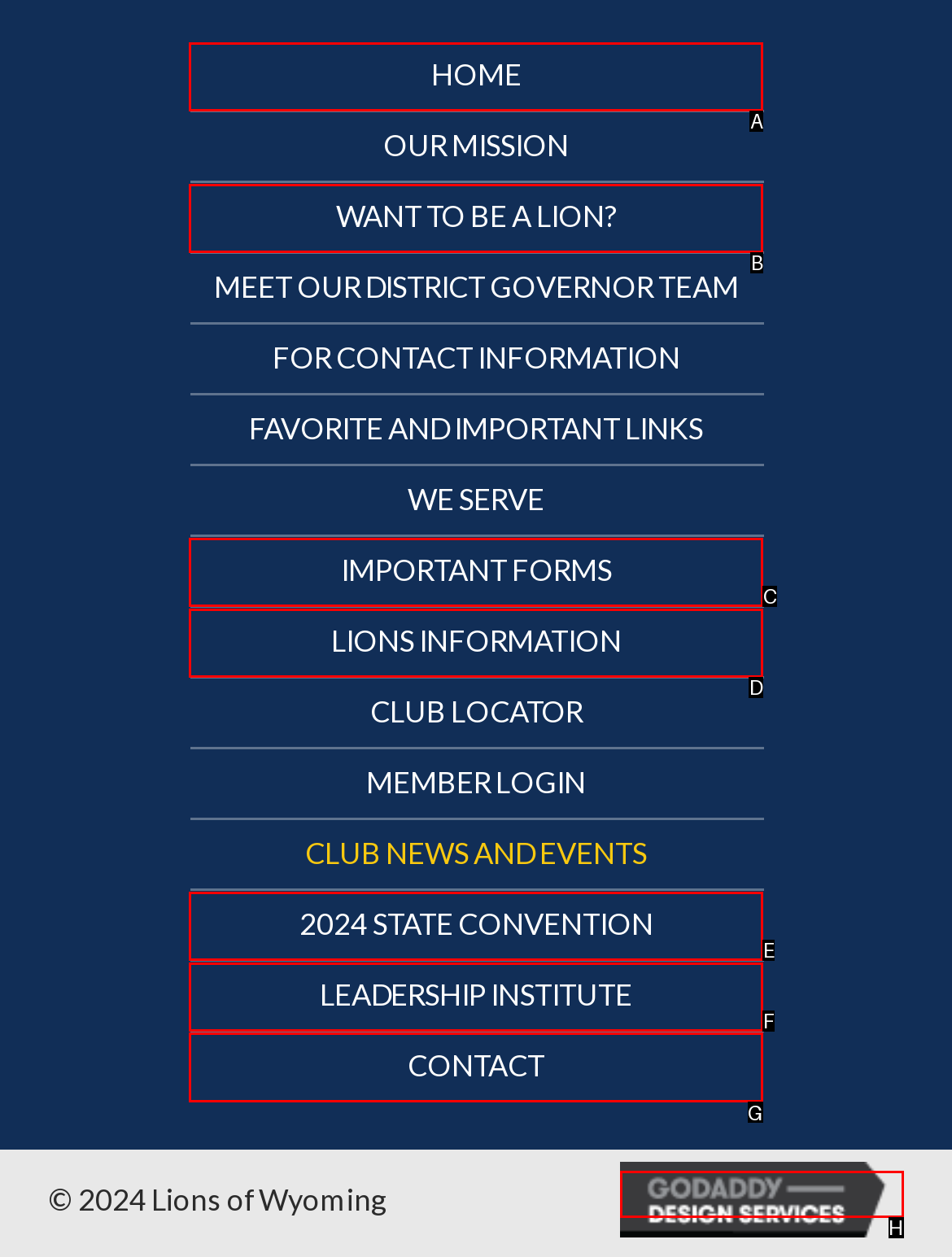What option should I click on to execute the task: contact us? Give the letter from the available choices.

G